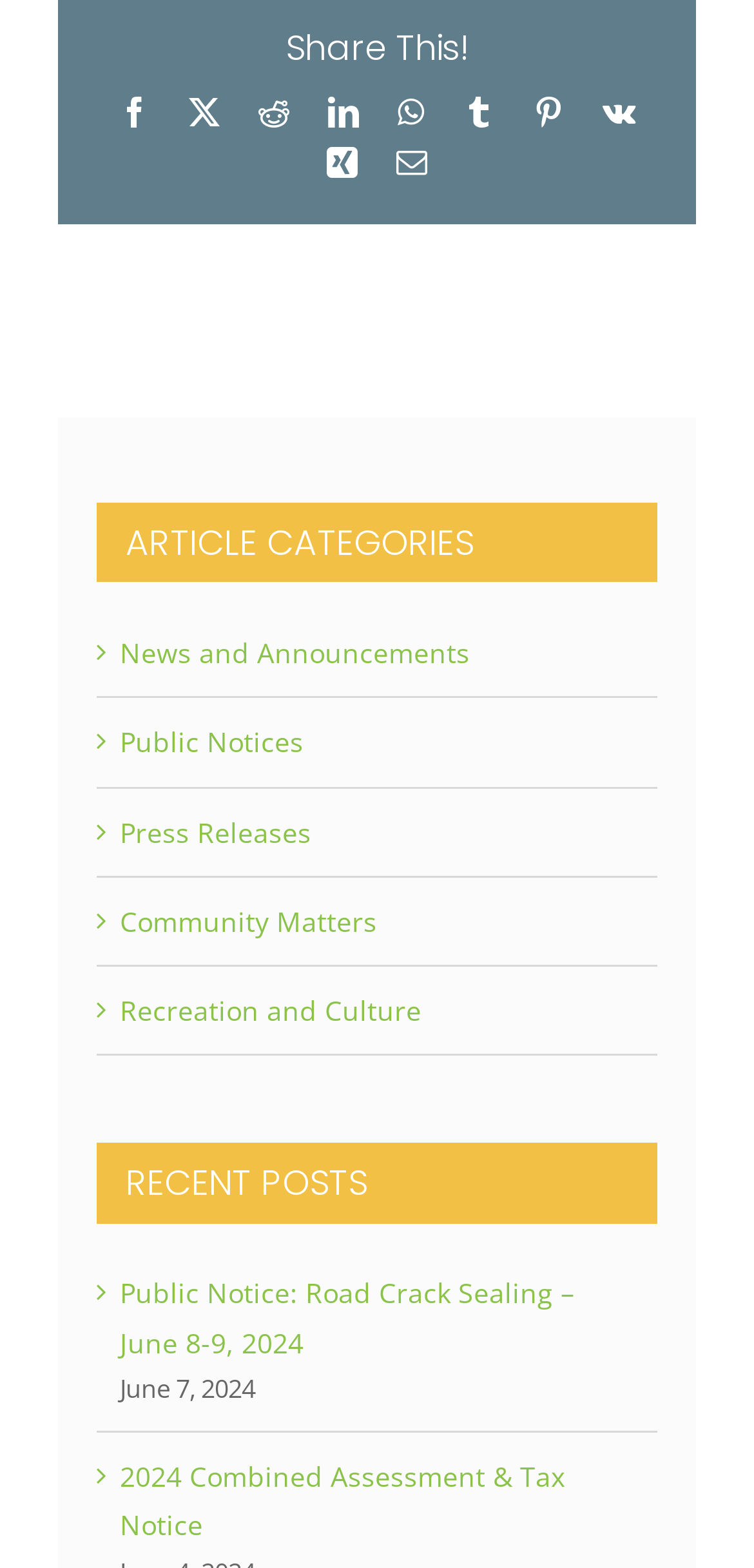Find and specify the bounding box coordinates that correspond to the clickable region for the instruction: "Check 2024 Combined Assessment & Tax Notice".

[0.159, 0.93, 0.749, 0.985]